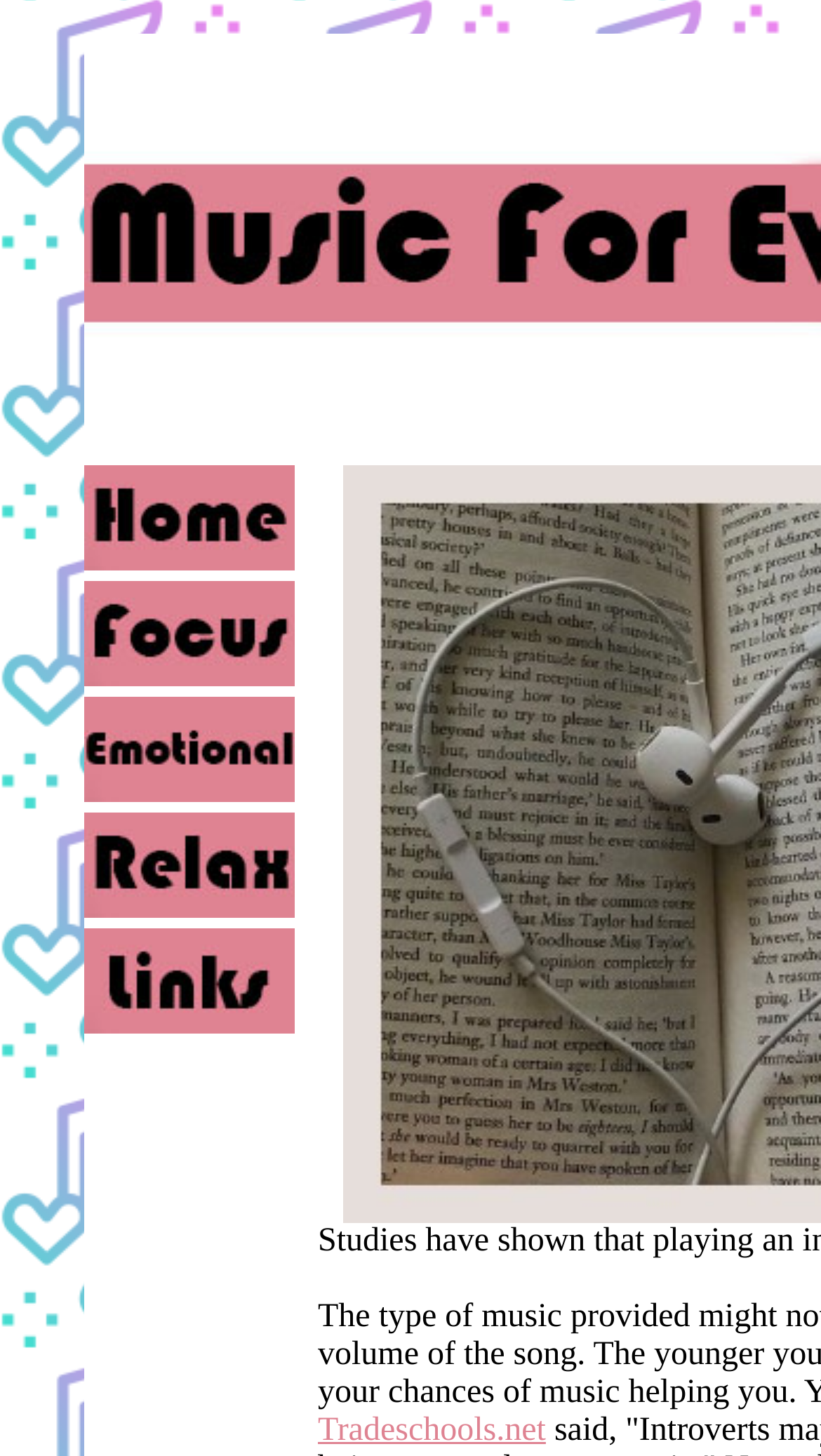Use a single word or phrase to answer the question: 
What is the vertical position of the first link?

Above the second link